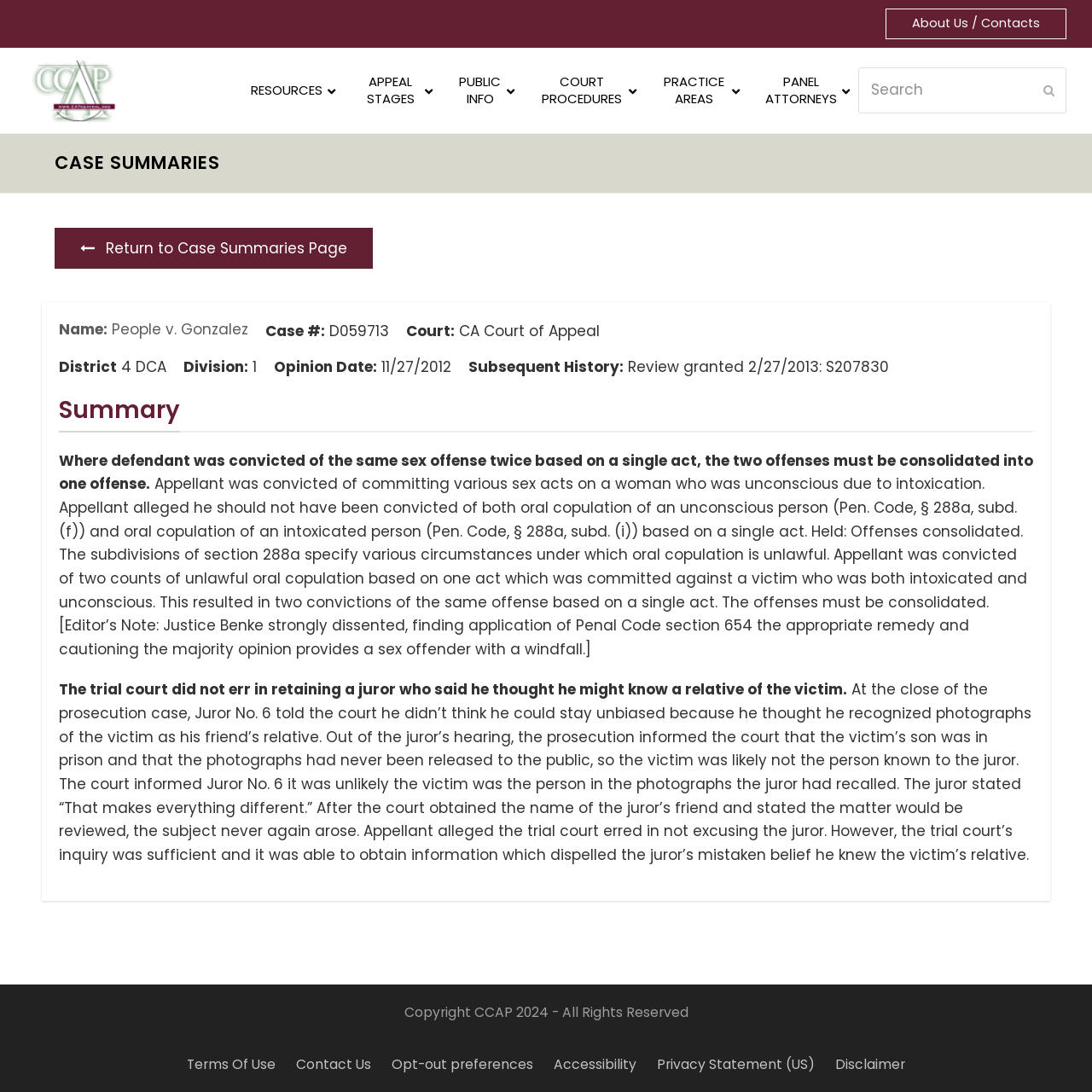Locate the bounding box coordinates of the region to be clicked to comply with the following instruction: "Contact us". The coordinates must be four float numbers between 0 and 1, in the form [left, top, right, bottom].

[0.271, 0.966, 0.34, 0.983]